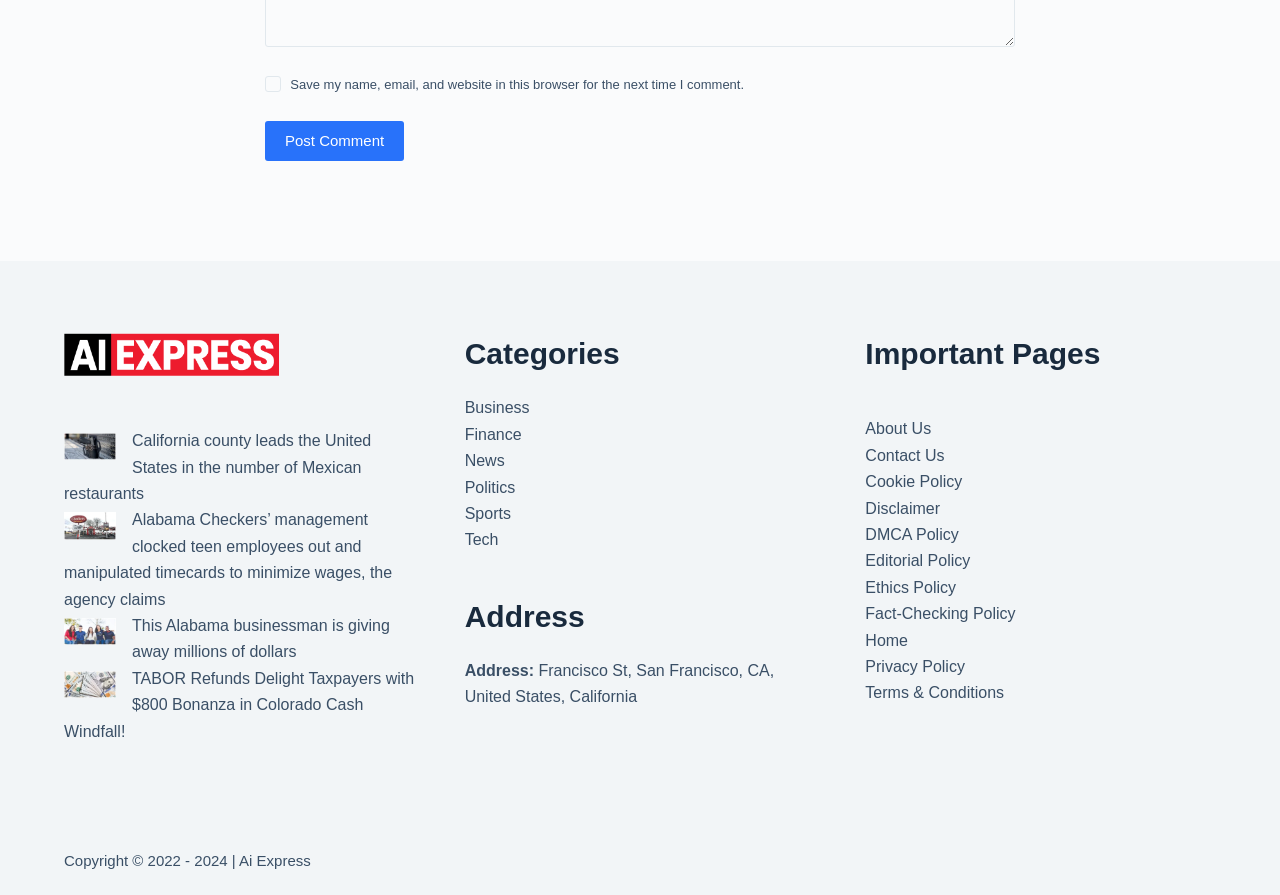Please examine the image and answer the question with a detailed explanation:
What is the copyright information of the website?

The copyright information of the website can be found in the StaticText element with the bounding box coordinates [0.05, 0.952, 0.243, 0.971] and is described as 'Copyright 2022-2024 | Ai Express'.